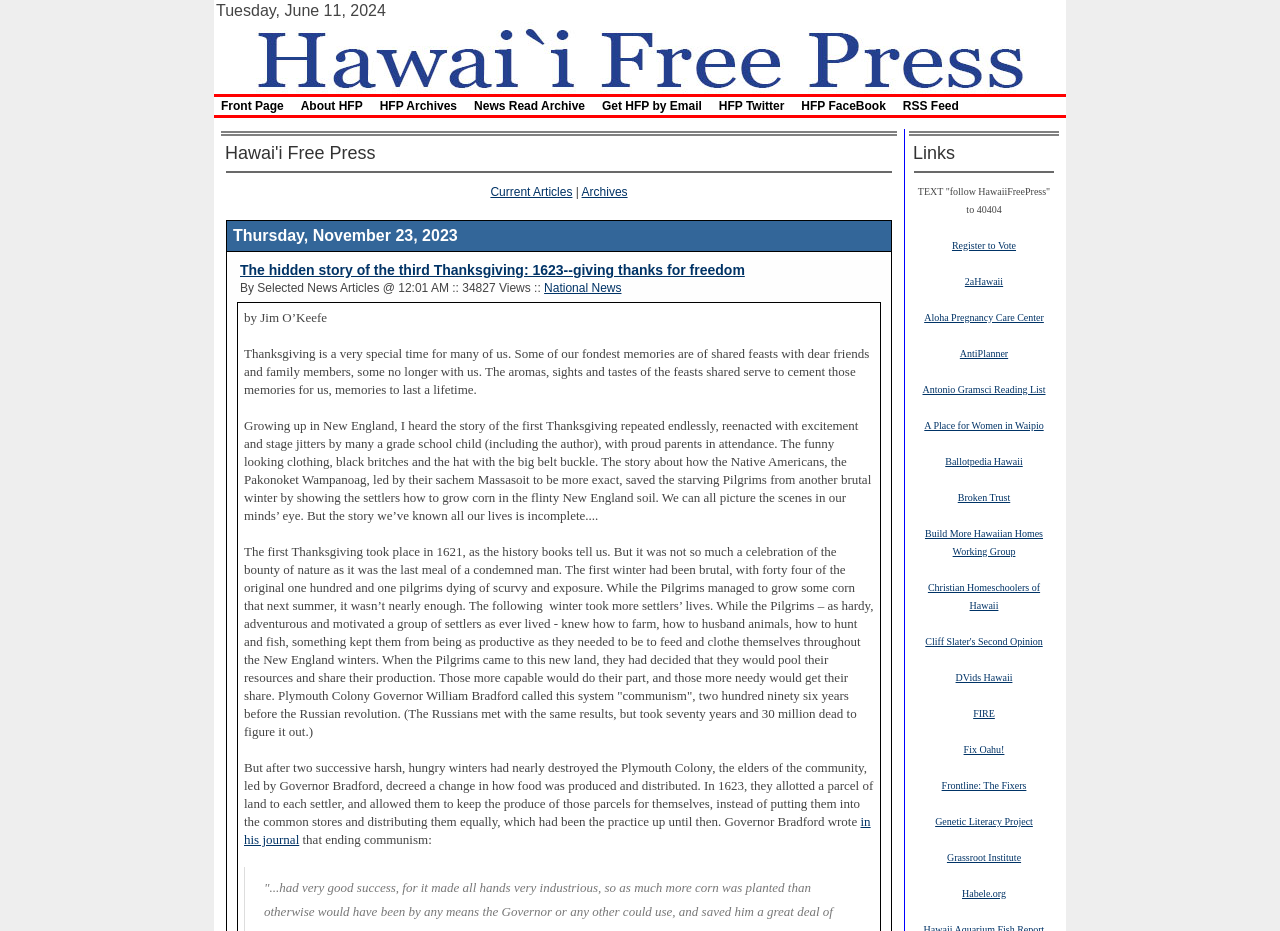Can you find the bounding box coordinates for the element to click on to achieve the instruction: "Visit the 'Archives' page"?

[0.454, 0.199, 0.49, 0.214]